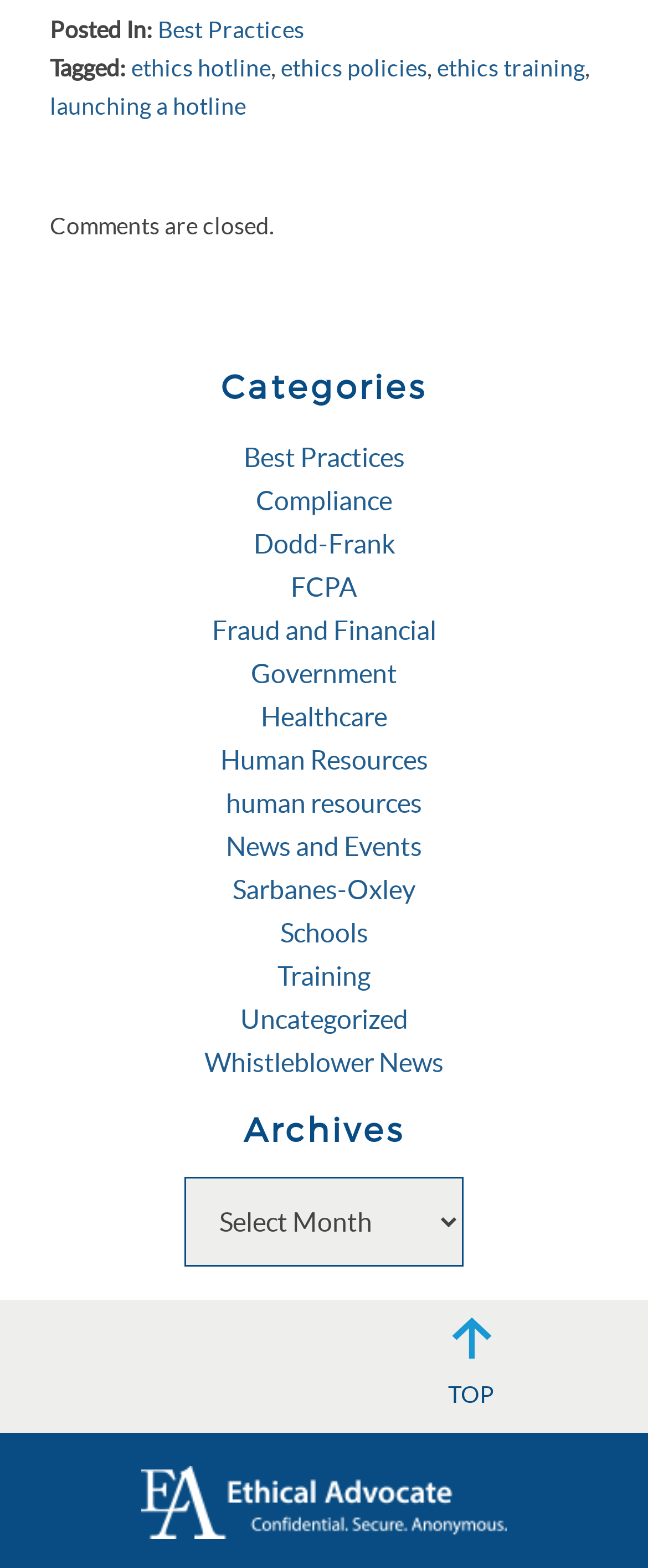Pinpoint the bounding box coordinates of the clickable area necessary to execute the following instruction: "Select an archive from the dropdown". The coordinates should be given as four float numbers between 0 and 1, namely [left, top, right, bottom].

[0.285, 0.751, 0.715, 0.808]